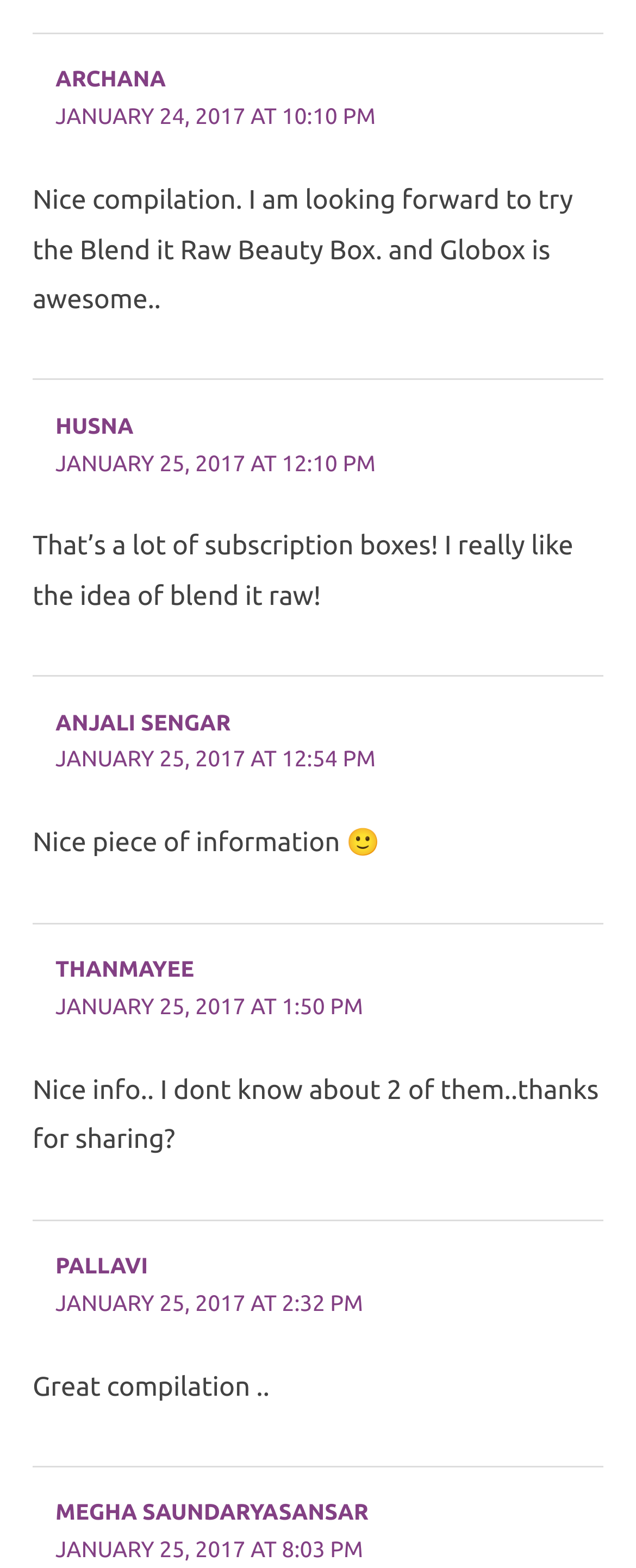Please specify the bounding box coordinates of the area that should be clicked to accomplish the following instruction: "Read the comment from HUSNA". The coordinates should consist of four float numbers between 0 and 1, i.e., [left, top, right, bottom].

[0.051, 0.339, 0.902, 0.39]